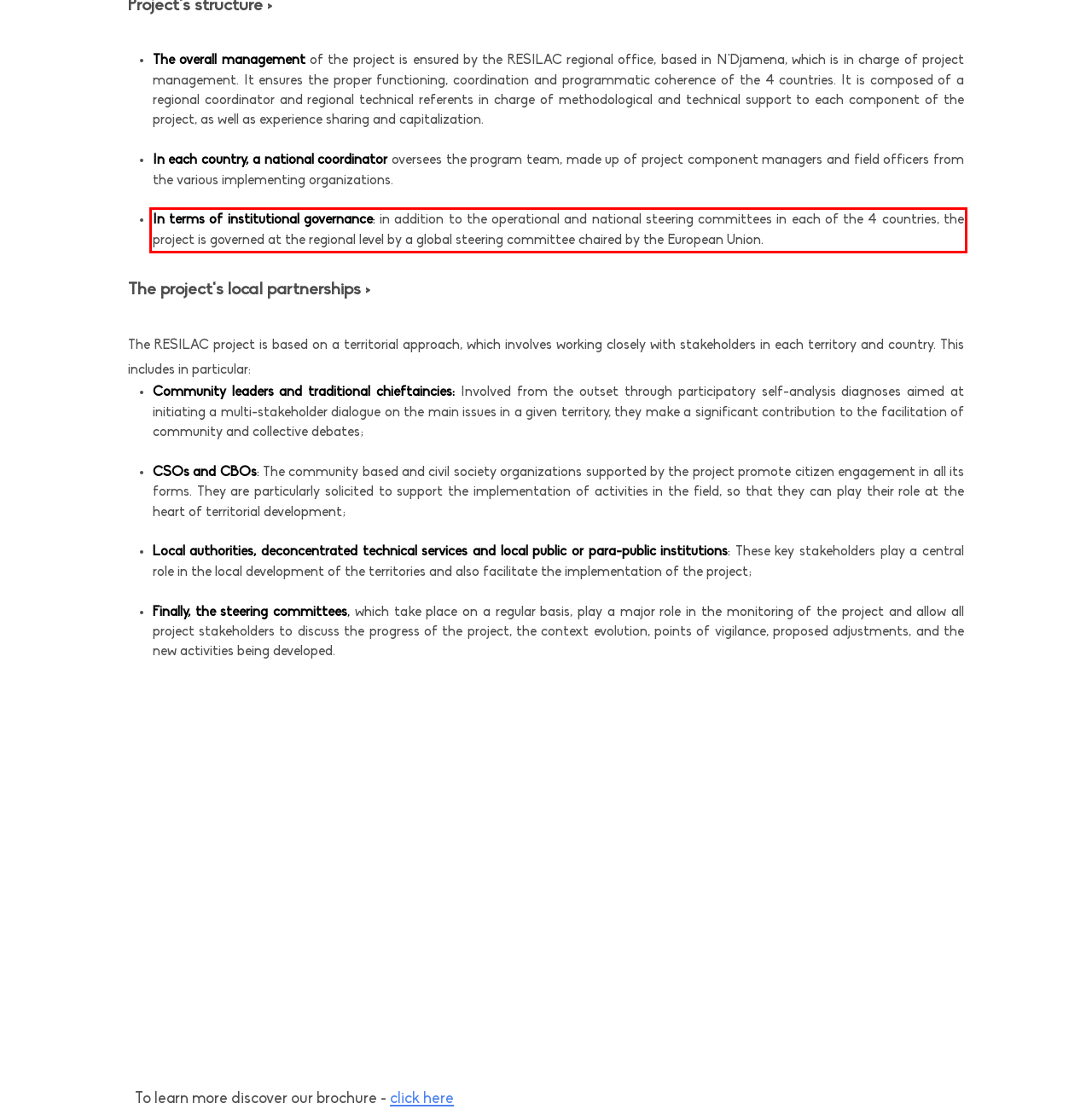From the provided screenshot, extract the text content that is enclosed within the red bounding box.

In terms of institutional governance: in addition to the operational and national steering committees in each of the 4 countries, the project is governed at the regional level by a global steering committee chaired by the European Union.